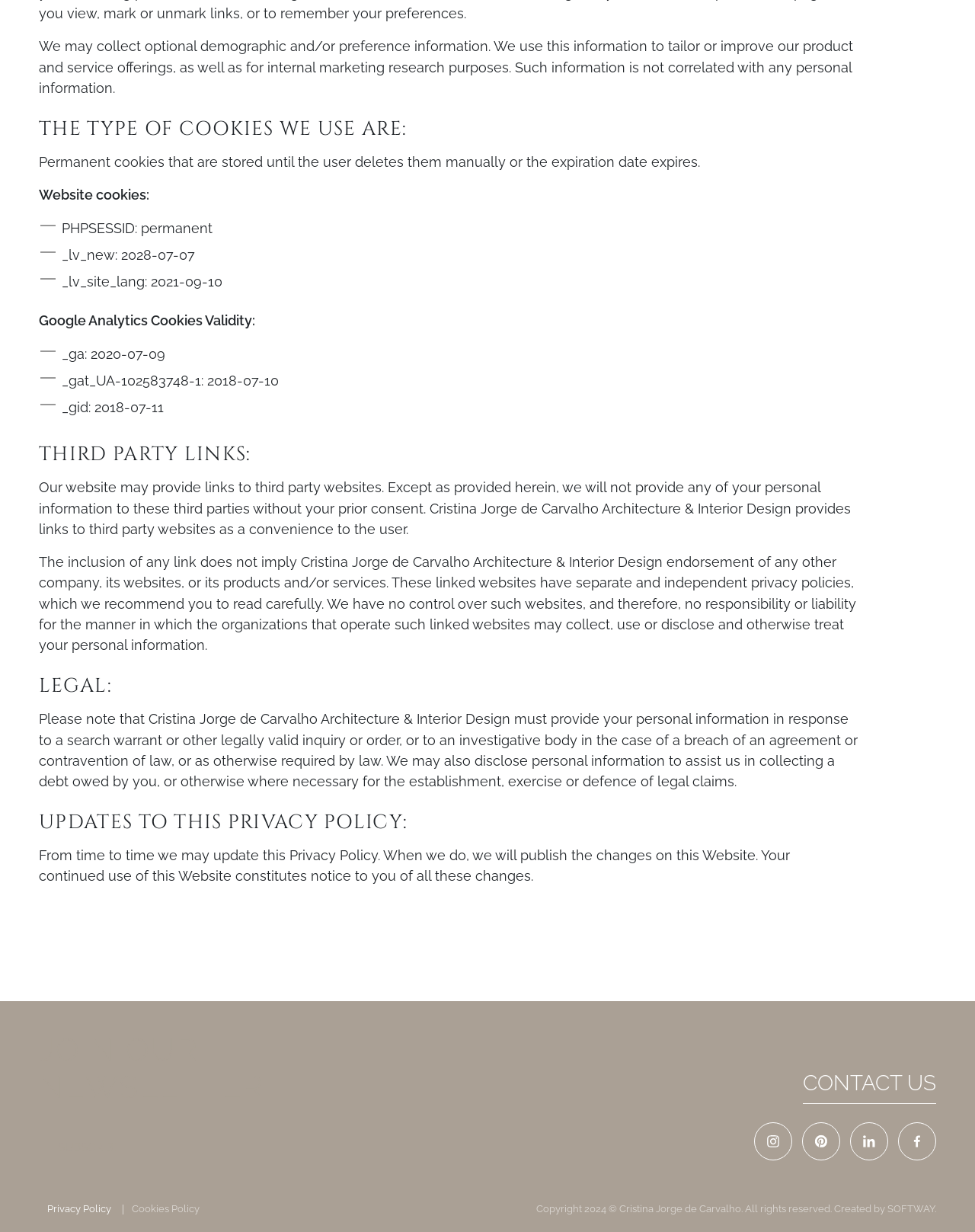Determine the bounding box coordinates for the area you should click to complete the following instruction: "Visit our instagram page".

[0.773, 0.911, 0.812, 0.942]